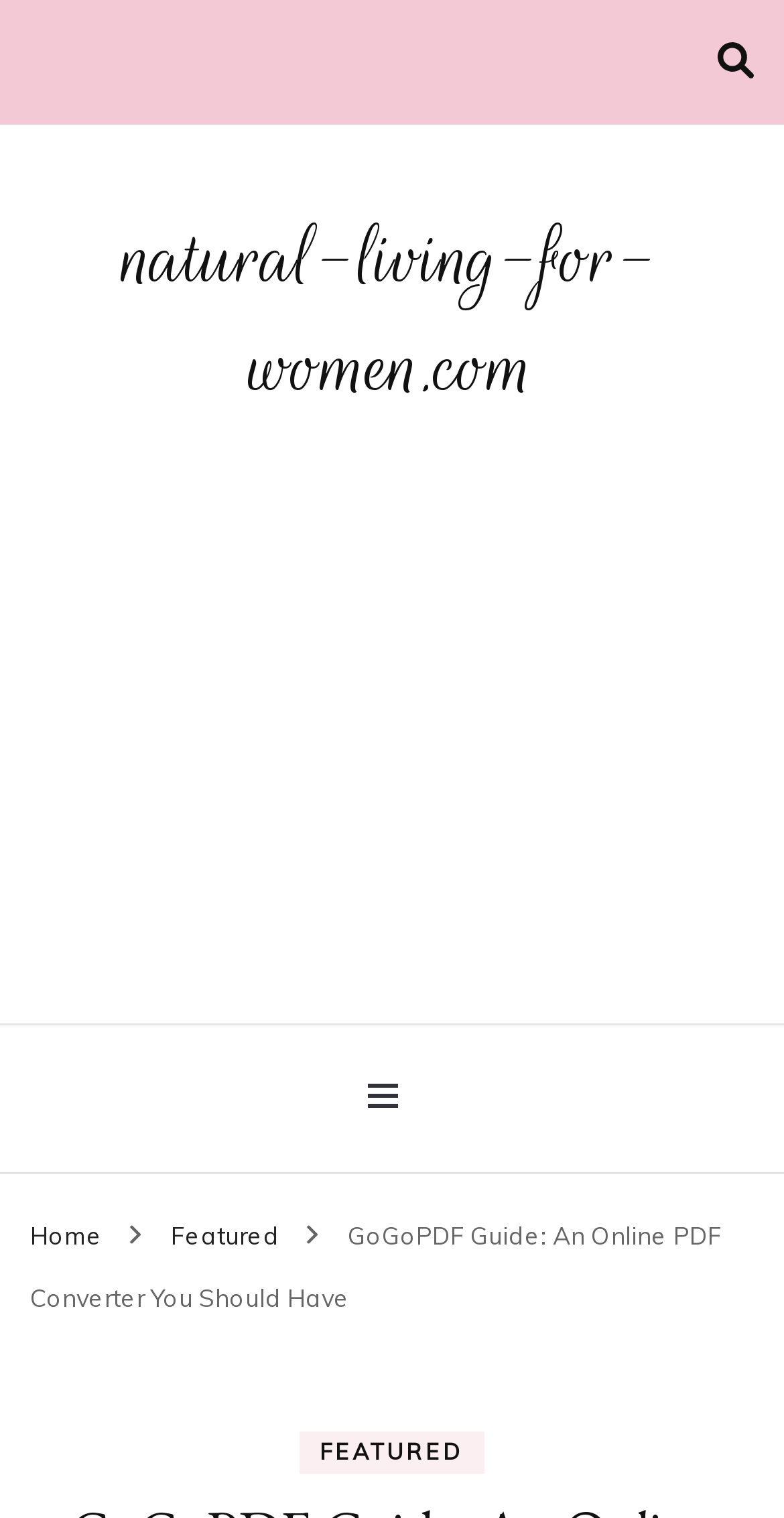What is the position of the search toggle button?
From the screenshot, supply a one-word or short-phrase answer.

Top right